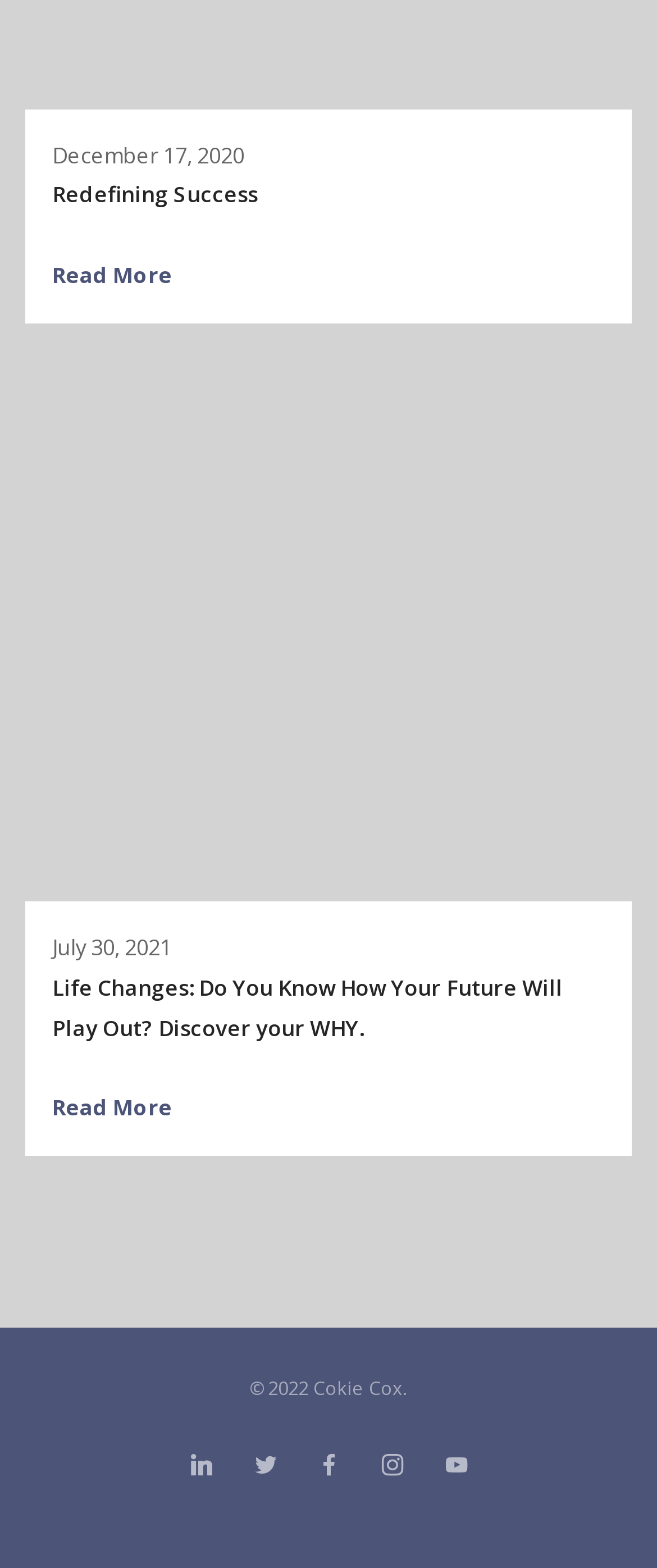What is the copyright year of the webpage?
Analyze the screenshot and provide a detailed answer to the question.

I looked at the footer section of the webpage and found a static text element with the copyright information, which includes the year '2022'.